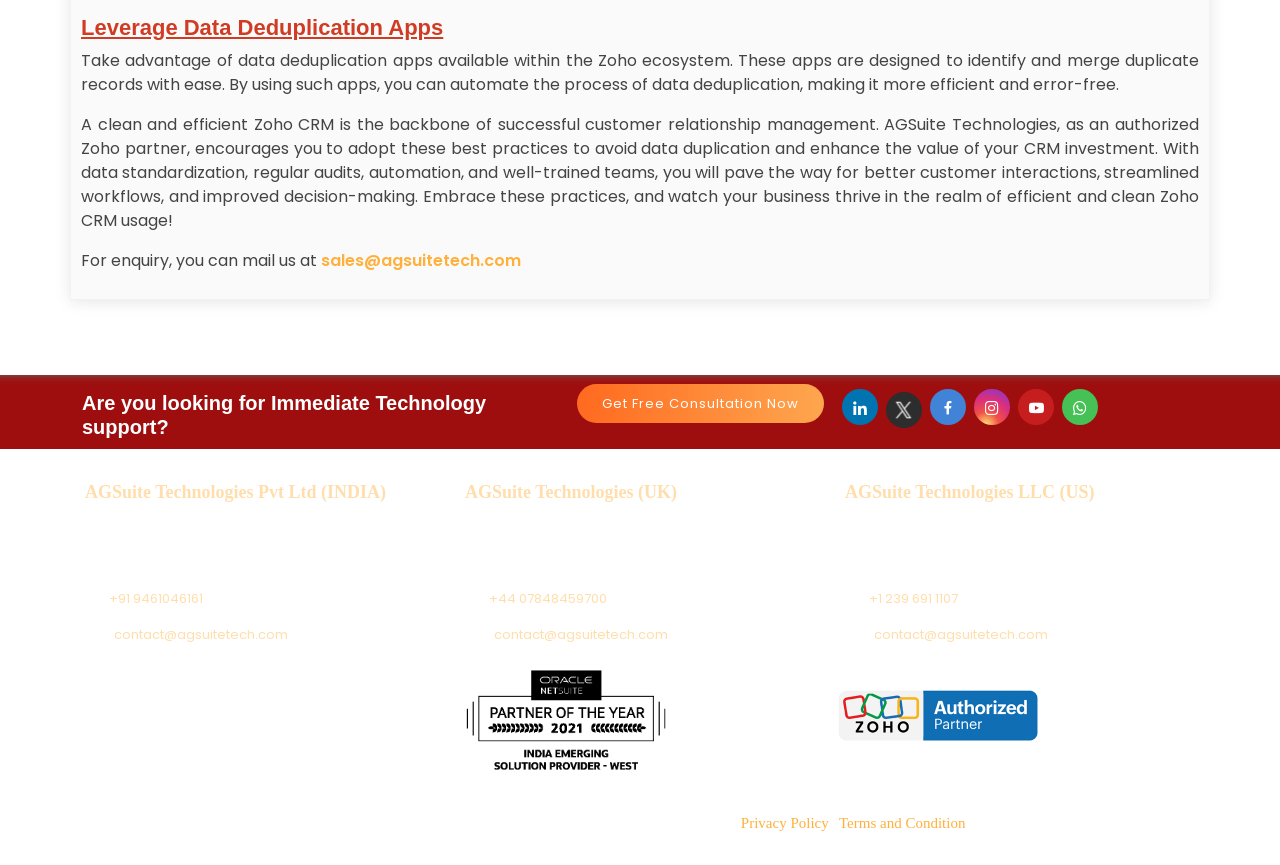Kindly determine the bounding box coordinates for the area that needs to be clicked to execute this instruction: "Read Privacy Policy".

[0.579, 0.942, 0.647, 0.961]